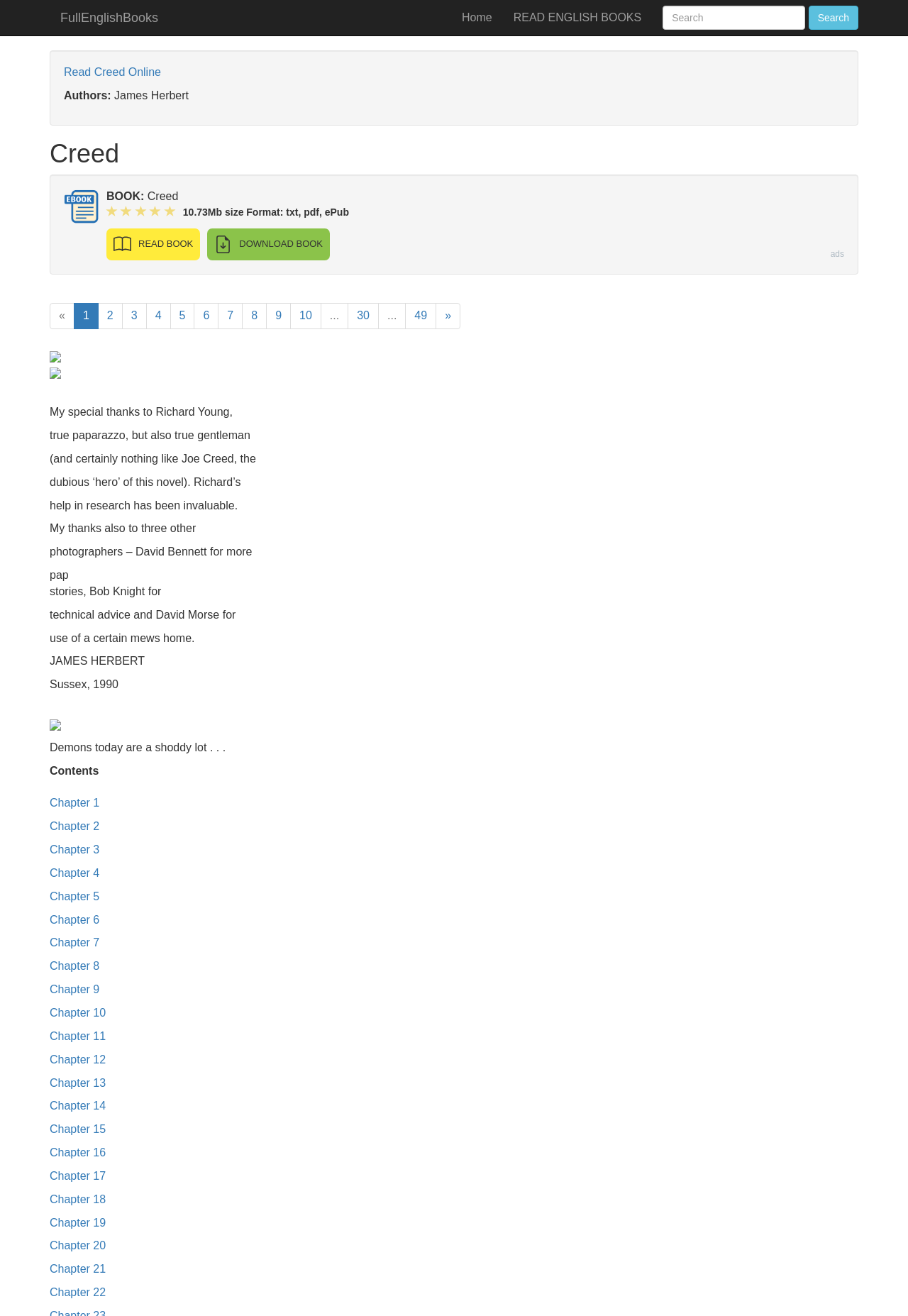Using the description: "Chapter 20", identify the bounding box of the corresponding UI element in the screenshot.

[0.055, 0.942, 0.117, 0.951]